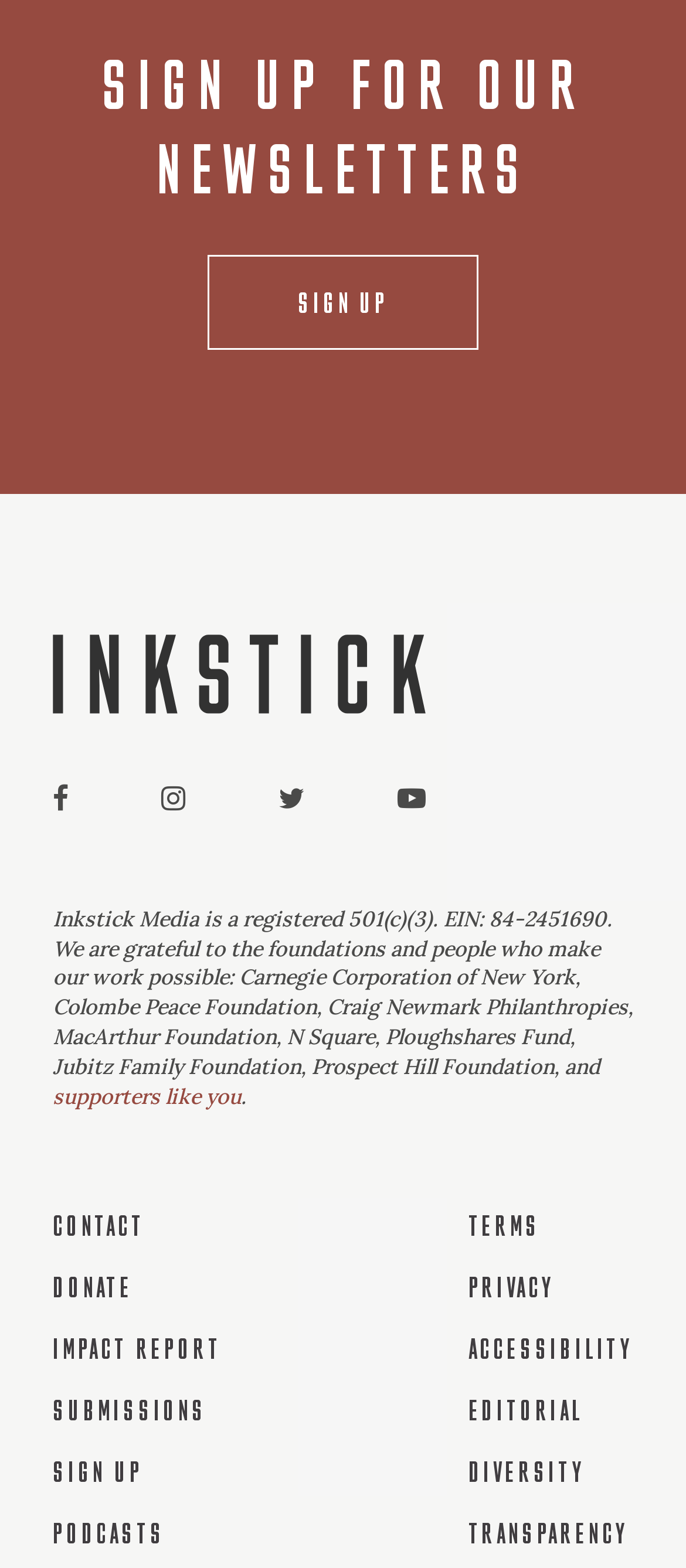Please find the bounding box coordinates (top-left x, top-left y, bottom-right x, bottom-right y) in the screenshot for the UI element described as follows: Sign up

[0.077, 0.93, 0.208, 0.949]